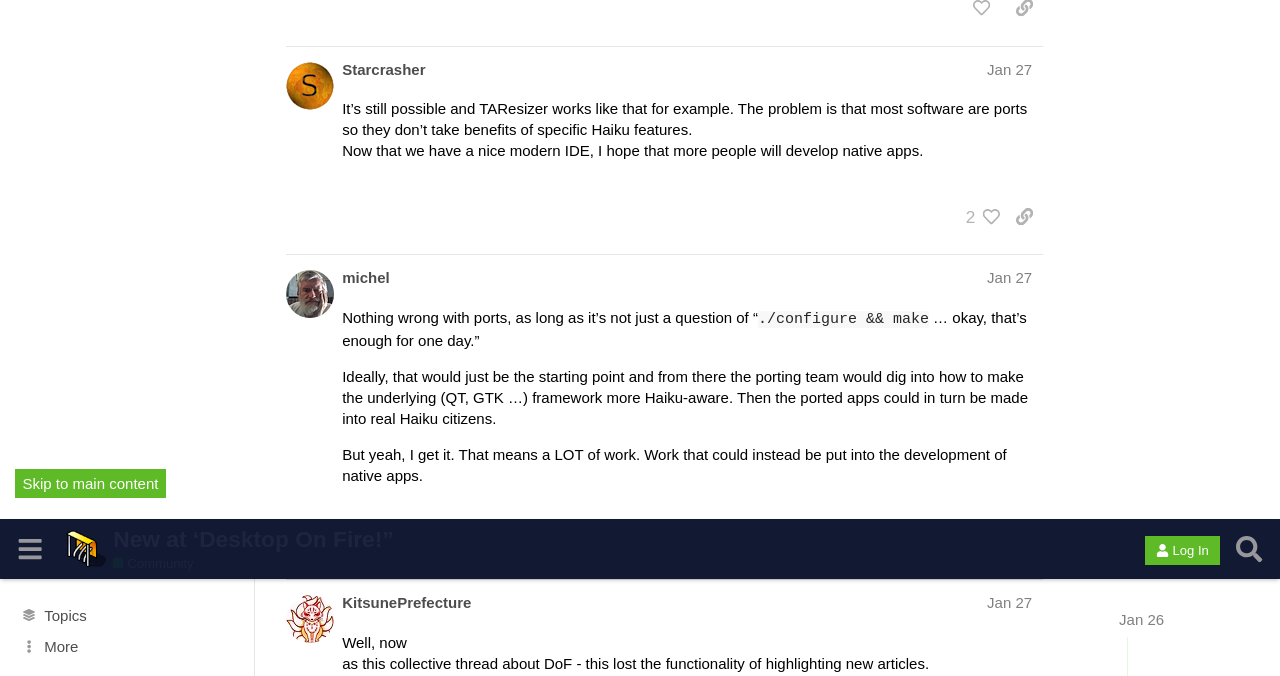Determine the bounding box coordinates for the area that needs to be clicked to fulfill this task: "Like post #58". The coordinates must be given as four float numbers between 0 and 1, i.e., [left, top, right, bottom].

[0.752, 0.504, 0.781, 0.554]